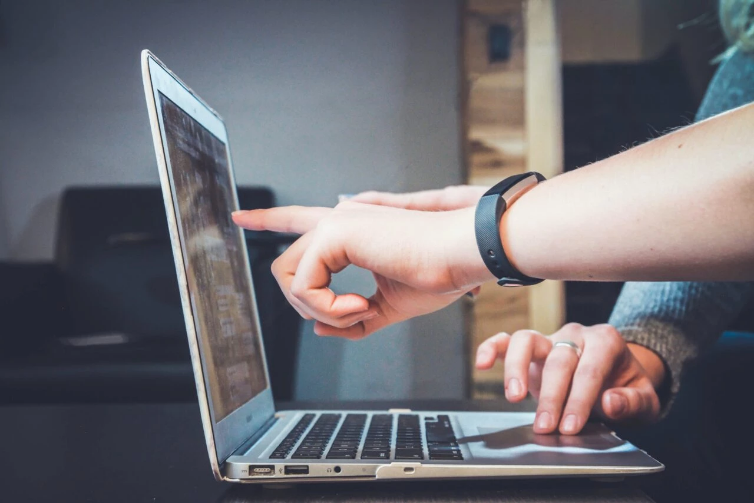What is the atmosphere of the setting? Based on the screenshot, please respond with a single word or phrase.

Constructive and comfortable